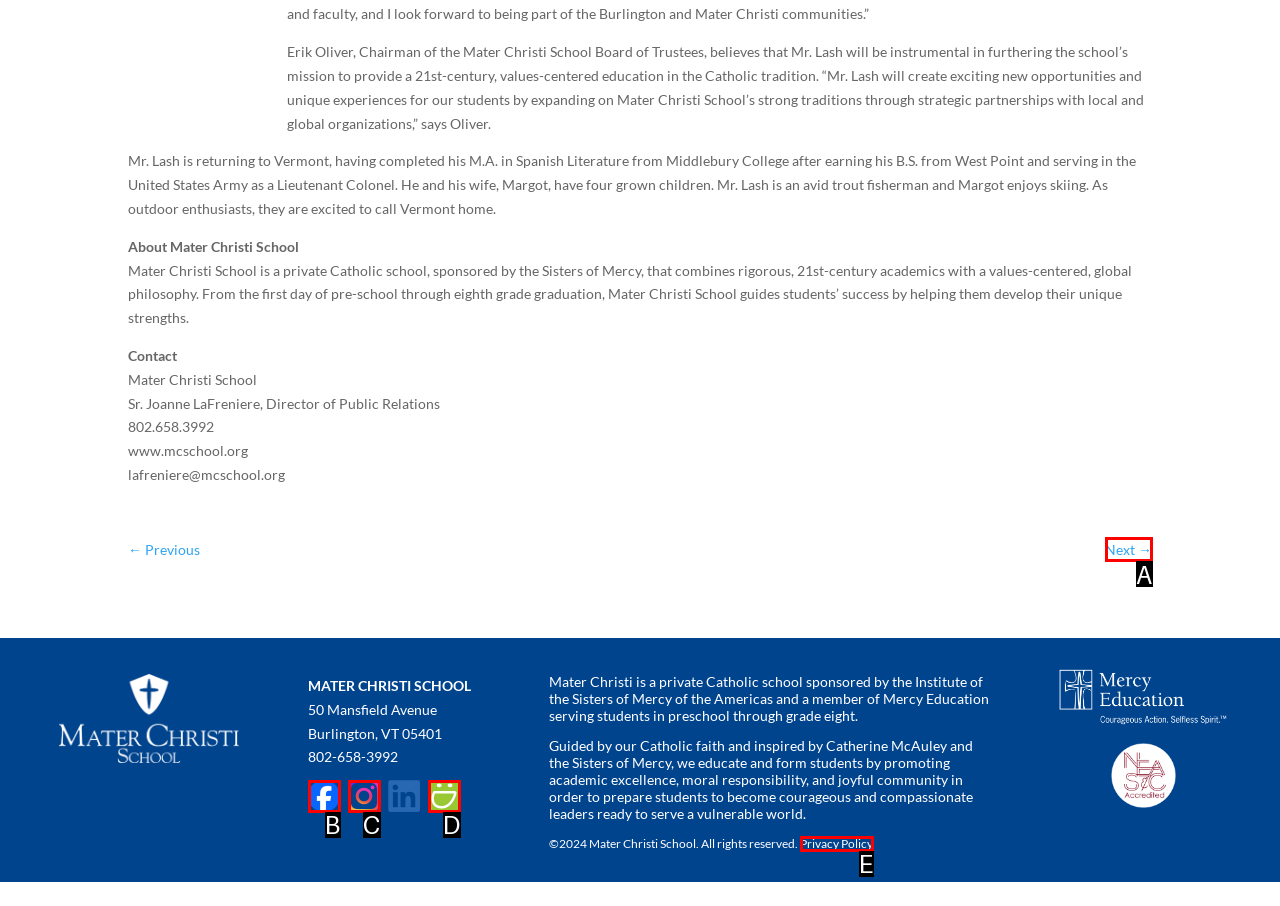Pick the HTML element that corresponds to the description: Follow
Answer with the letter of the correct option from the given choices directly.

D